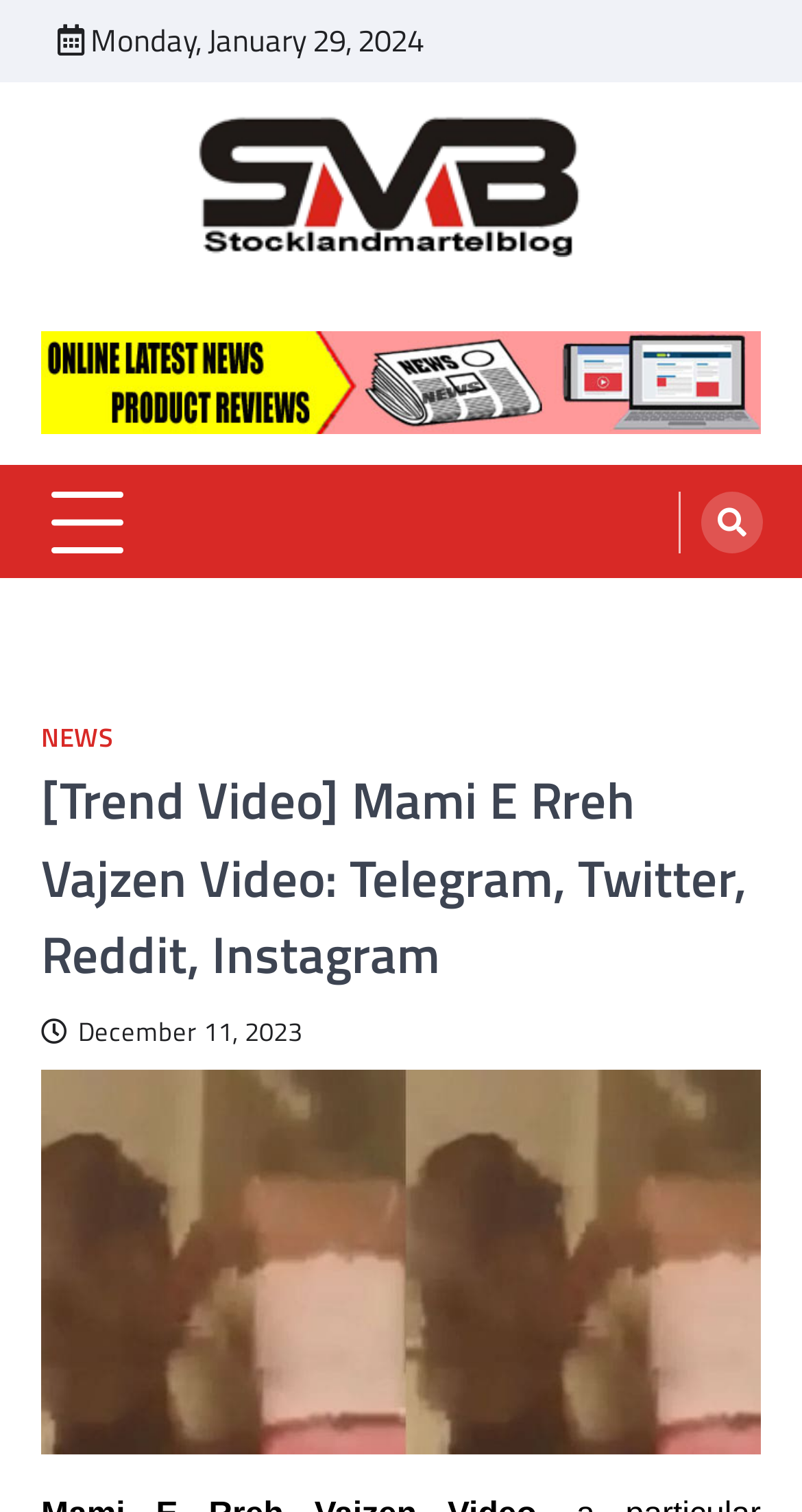Determine the bounding box of the UI component based on this description: "alt="Advertisment Image"". The bounding box coordinates should be four float values between 0 and 1, i.e., [left, top, right, bottom].

[0.051, 0.219, 0.949, 0.287]